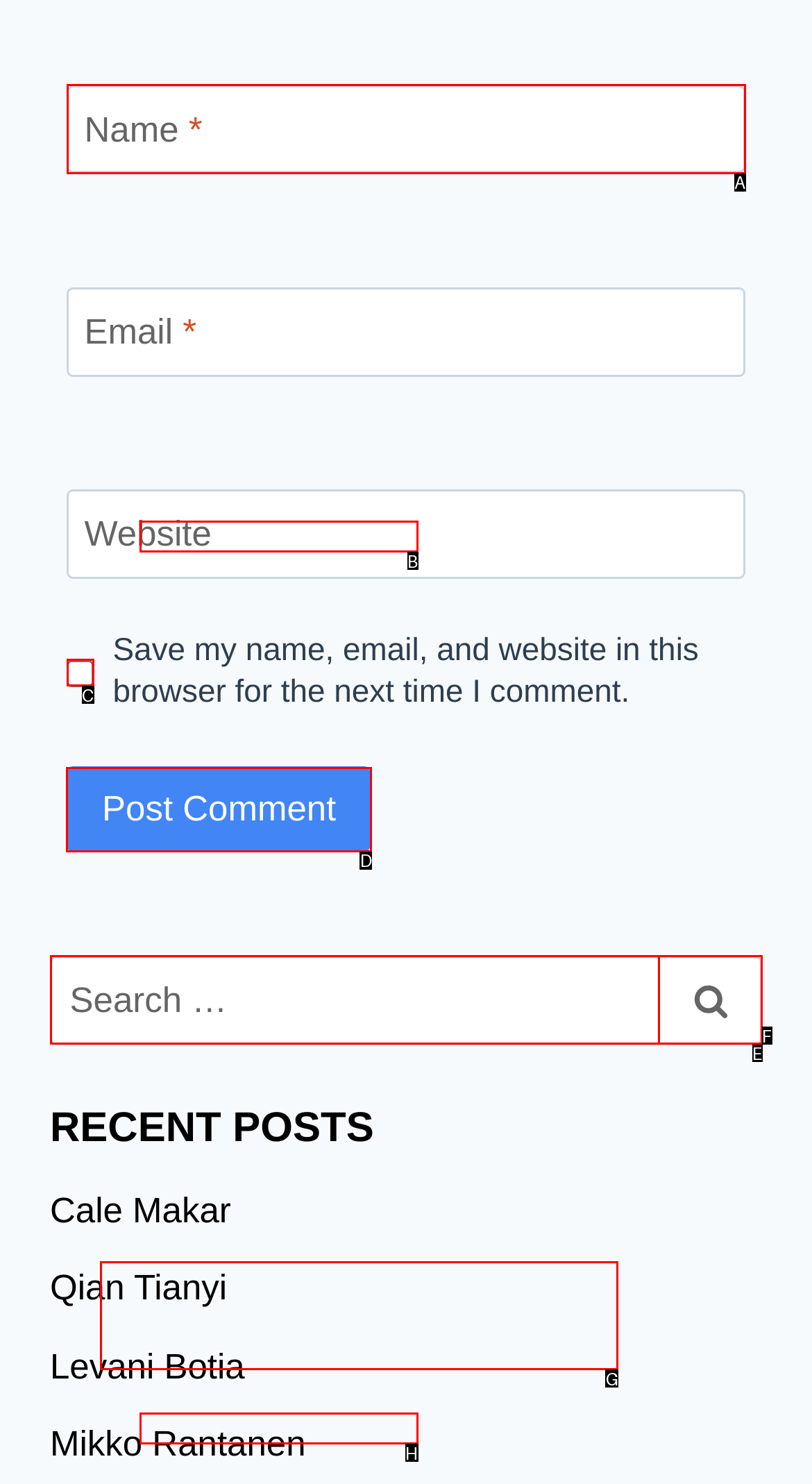Indicate the HTML element to be clicked to accomplish this task: Click the Post Comment button Respond using the letter of the correct option.

D